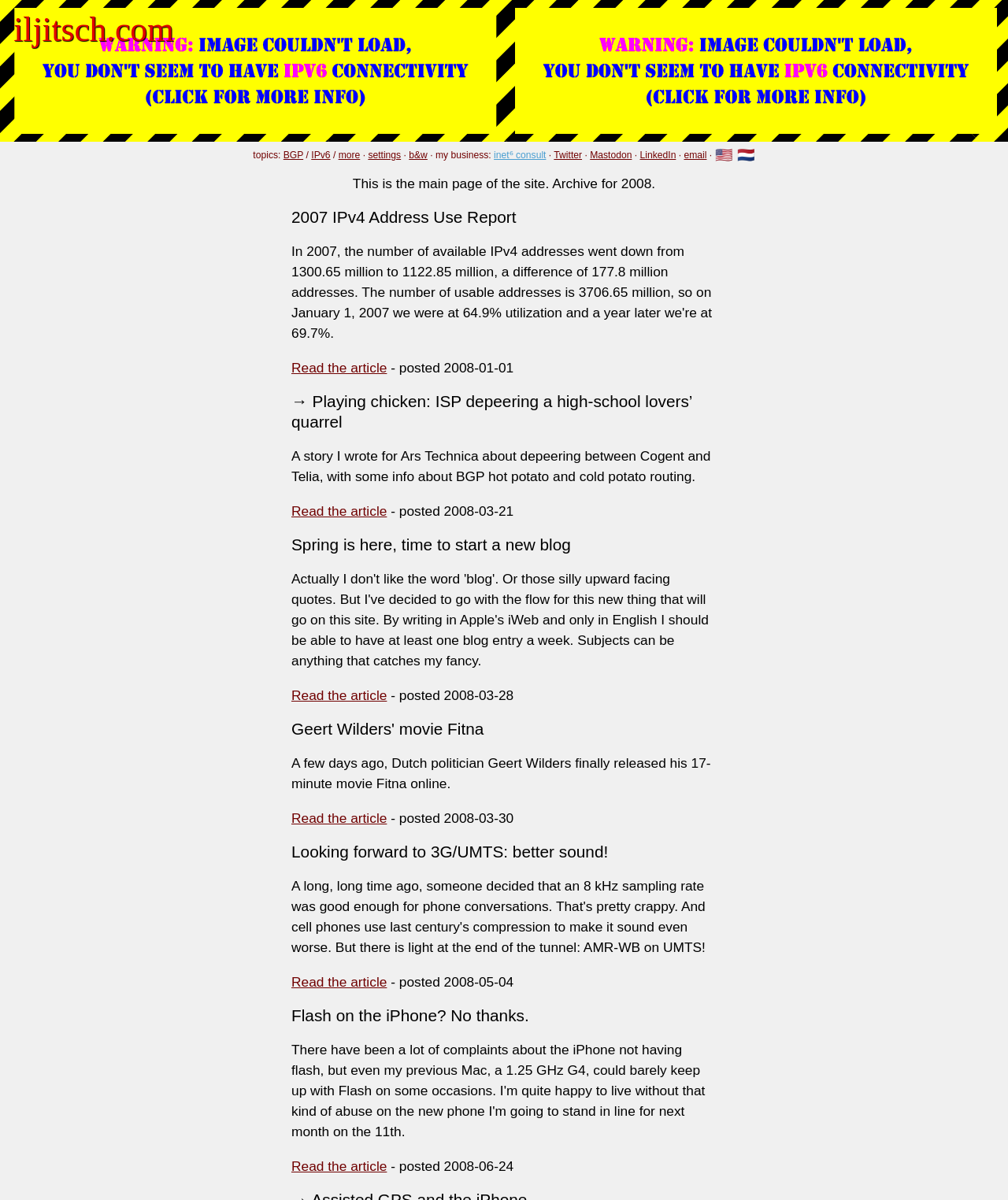Please specify the bounding box coordinates in the format (top-left x, top-left y, bottom-right x, bottom-right y), with values ranging from 0 to 1. Identify the bounding box for the UI component described as follows: Read the article

[0.289, 0.3, 0.384, 0.313]